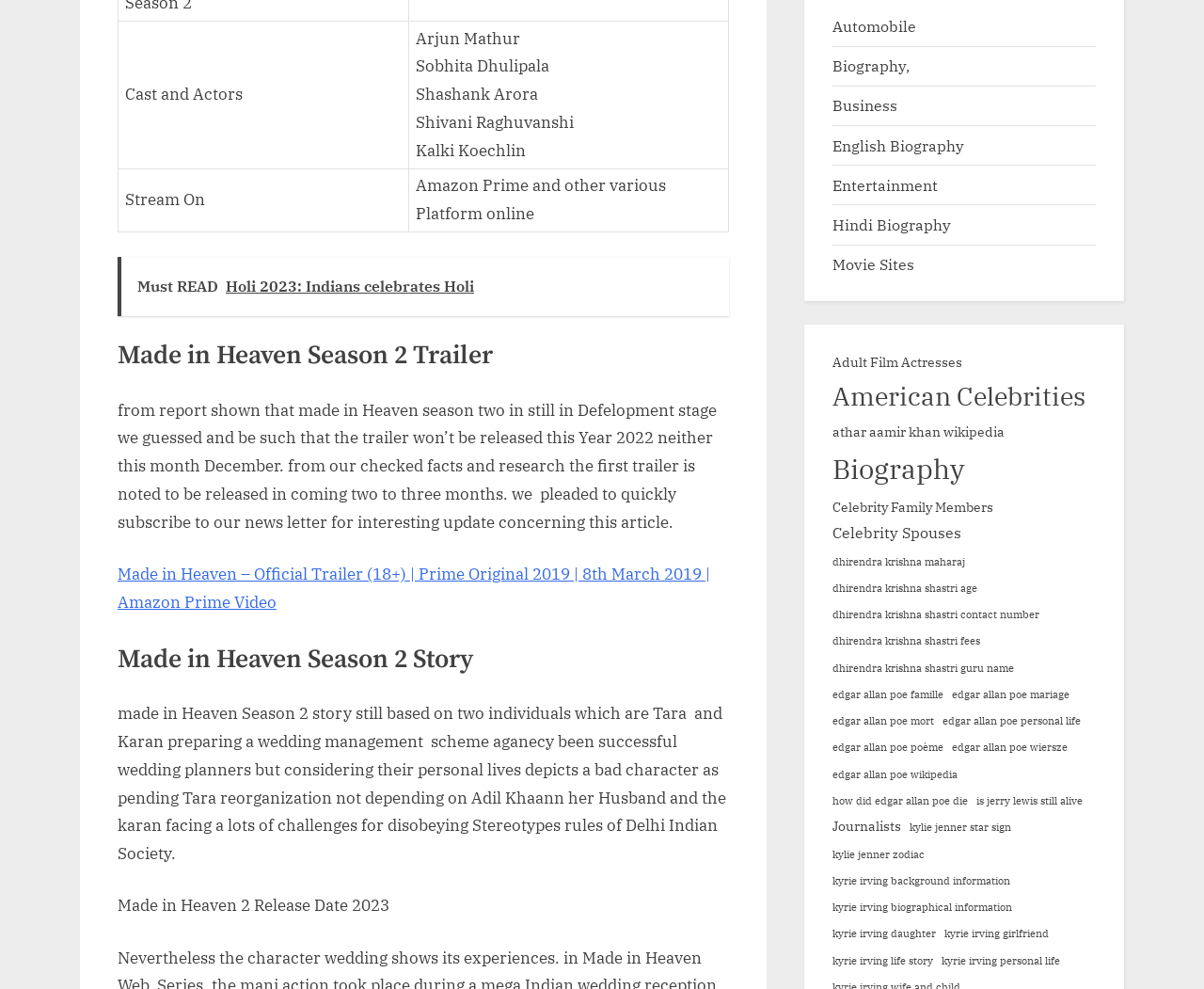Locate the bounding box coordinates of the segment that needs to be clicked to meet this instruction: "Explore the biography of American Celebrities".

[0.691, 0.379, 0.902, 0.423]